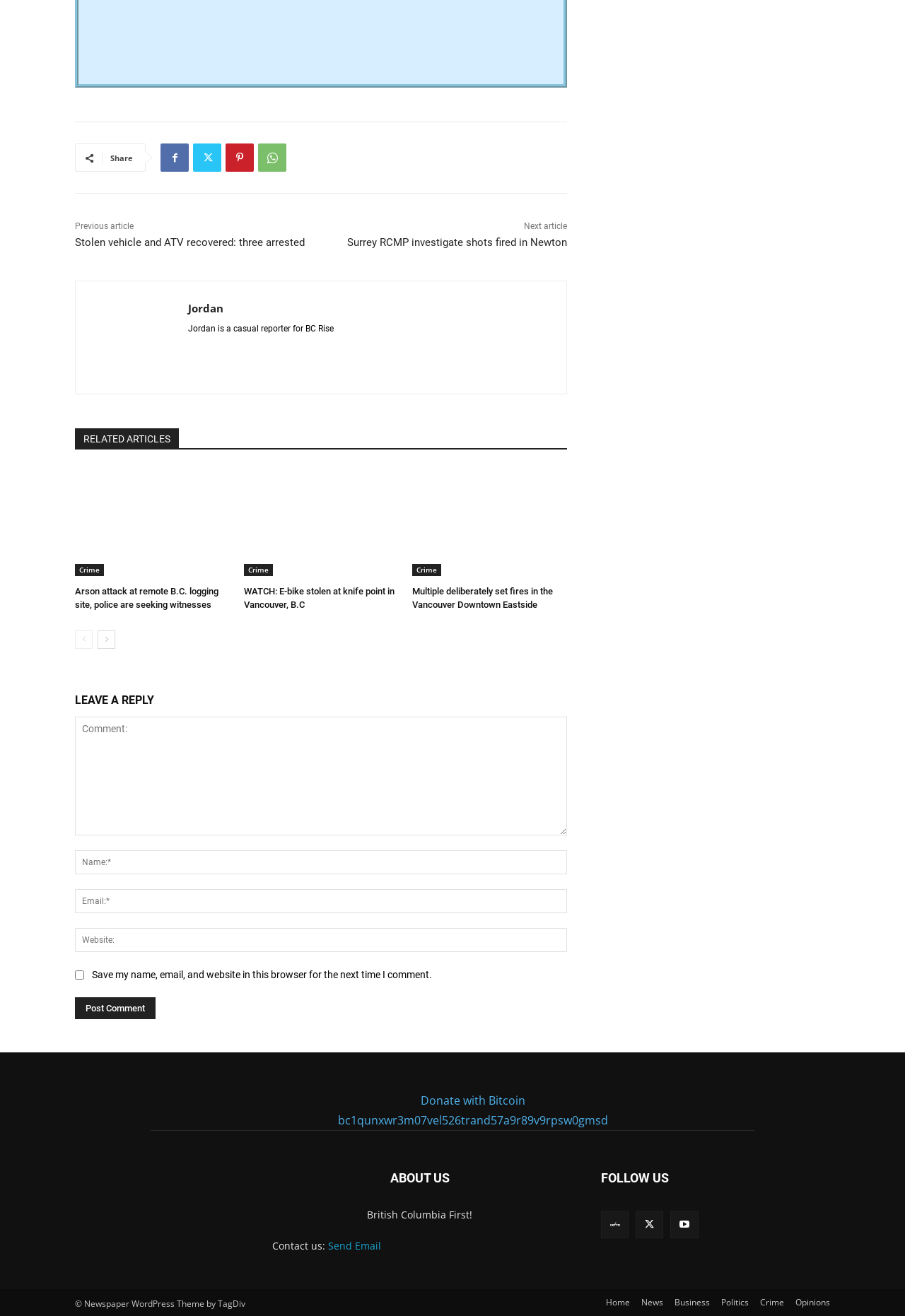Identify the bounding box coordinates for the region of the element that should be clicked to carry out the instruction: "Click on the 'Stolen vehicle and ATV recovered: three arrested' article". The bounding box coordinates should be four float numbers between 0 and 1, i.e., [left, top, right, bottom].

[0.083, 0.18, 0.337, 0.189]